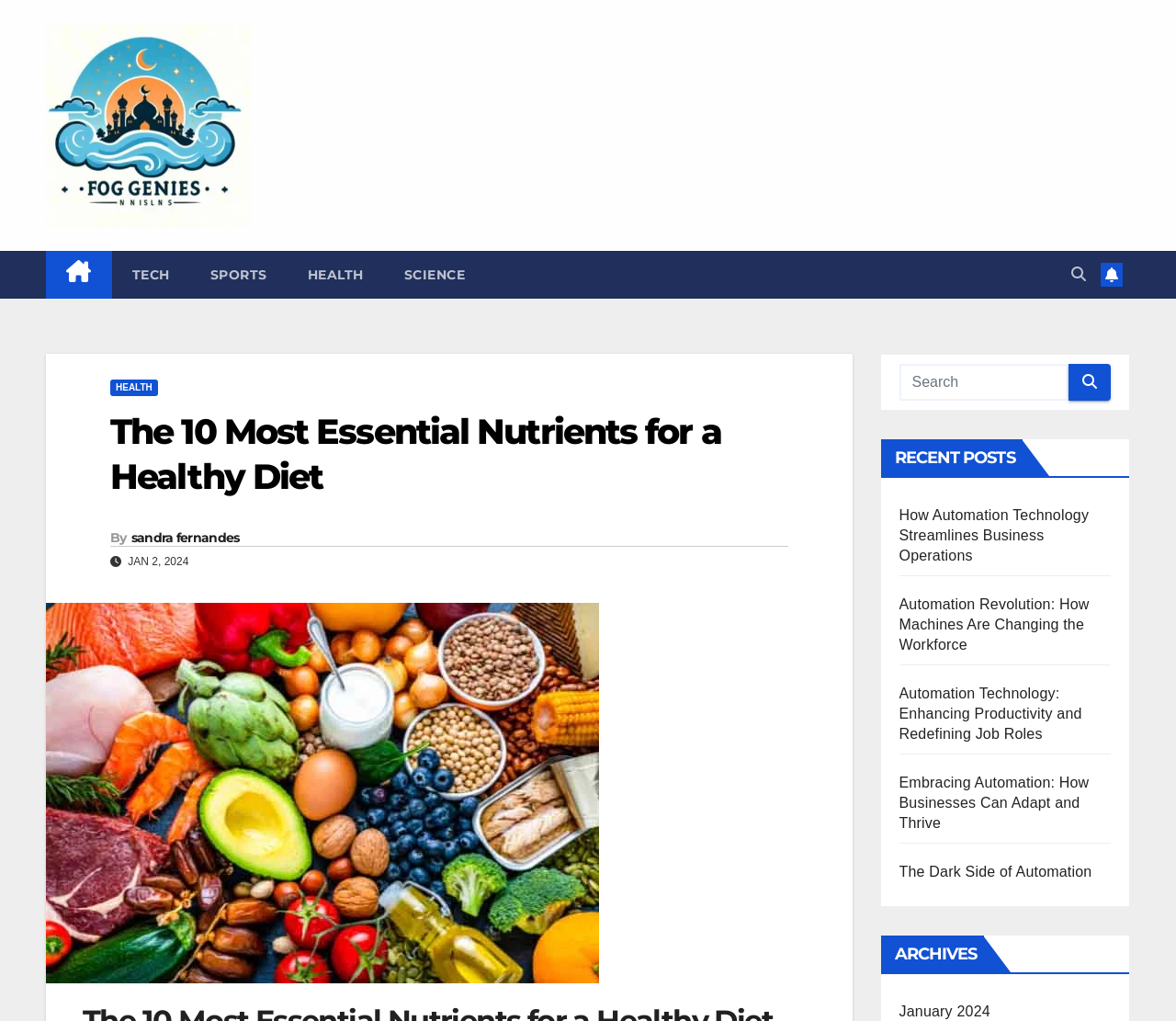Identify the bounding box coordinates for the UI element mentioned here: "sandra fernandes". Provide the coordinates as four float values between 0 and 1, i.e., [left, top, right, bottom].

[0.111, 0.518, 0.203, 0.535]